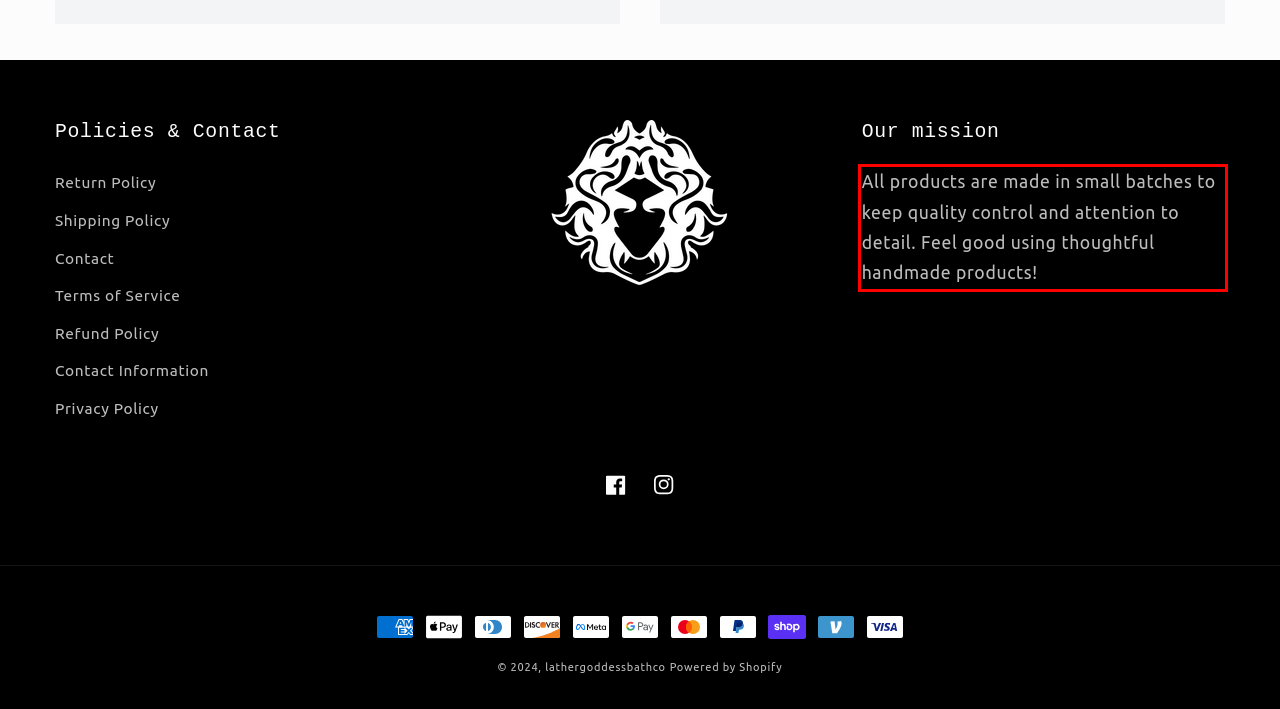Using the provided screenshot of a webpage, recognize and generate the text found within the red rectangle bounding box.

All products are made in small batches to keep quality control and attention to detail. Feel good using thoughtful handmade products!